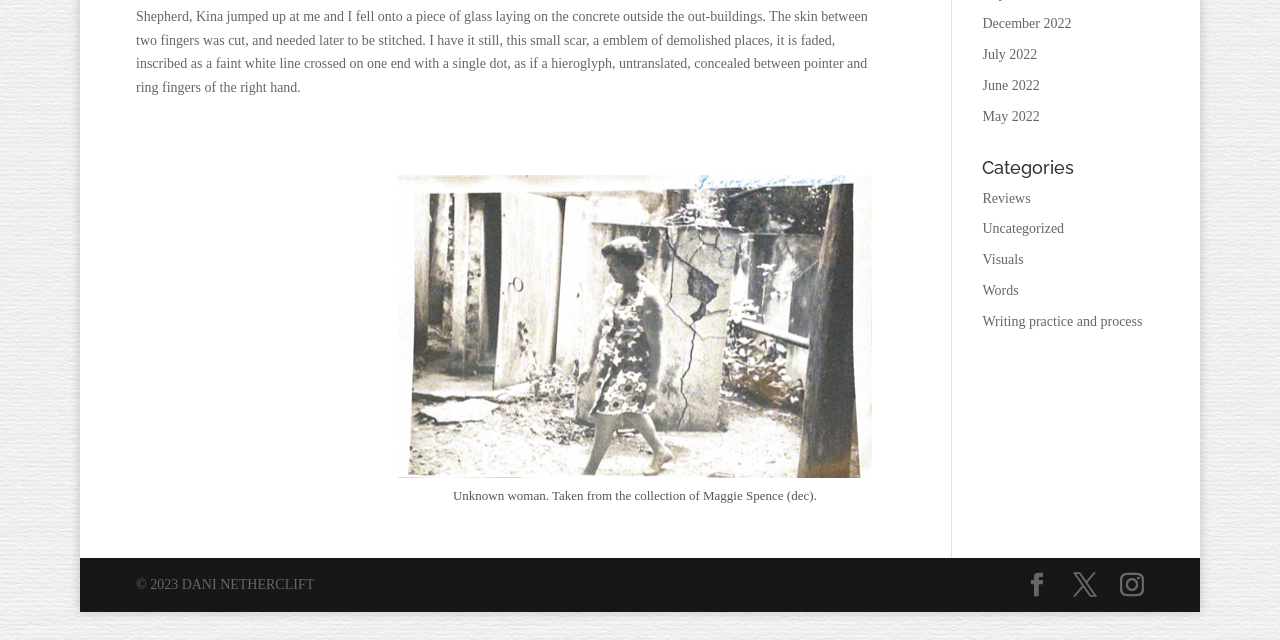Using the provided element description, identify the bounding box coordinates as (top-left x, top-left y, bottom-right x, bottom-right y). Ensure all values are between 0 and 1. Description: Writing practice and process

[0.768, 0.49, 0.893, 0.514]